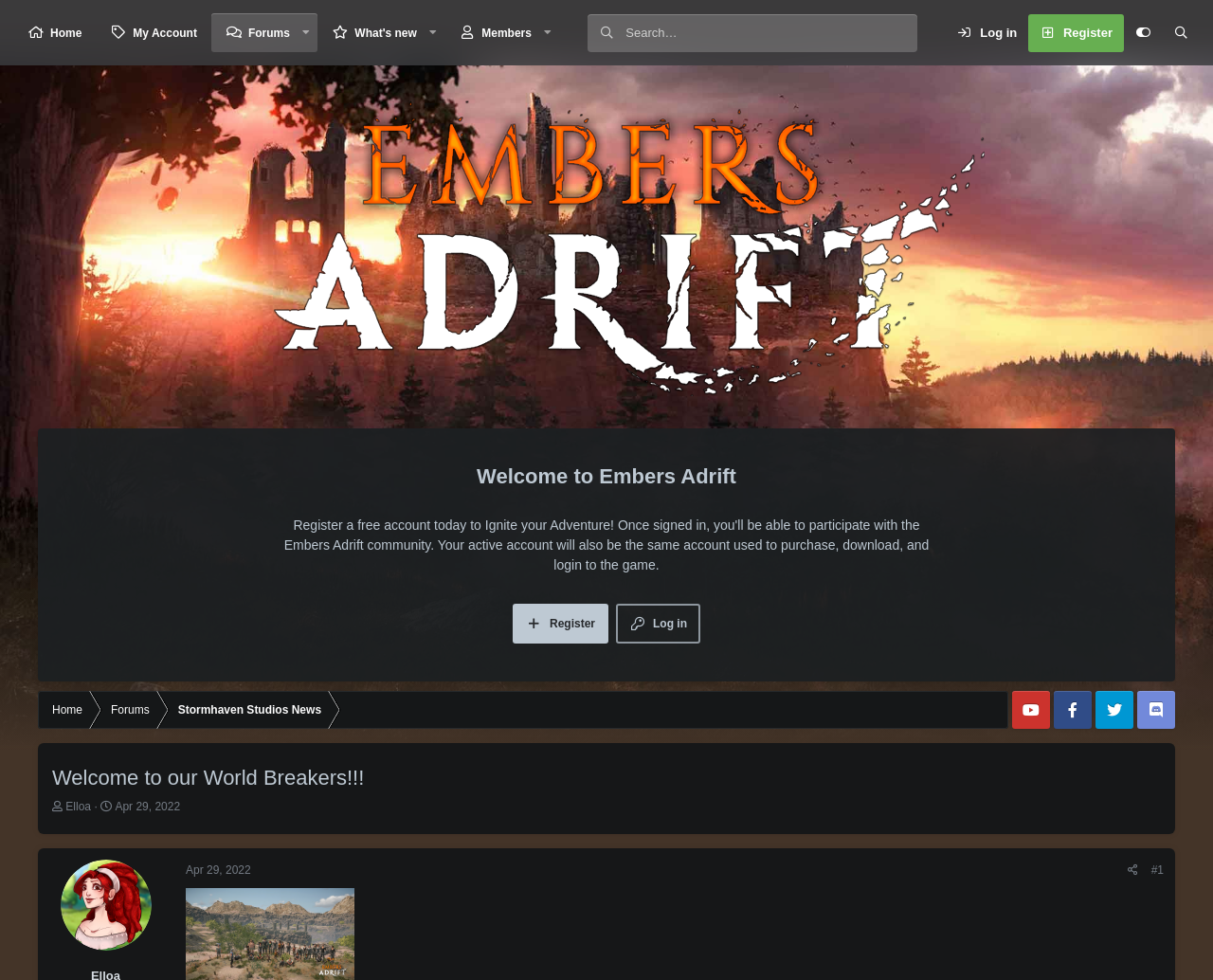Use a single word or phrase to answer the question:
What is the name of the studio behind the game?

Stormhaven Studios